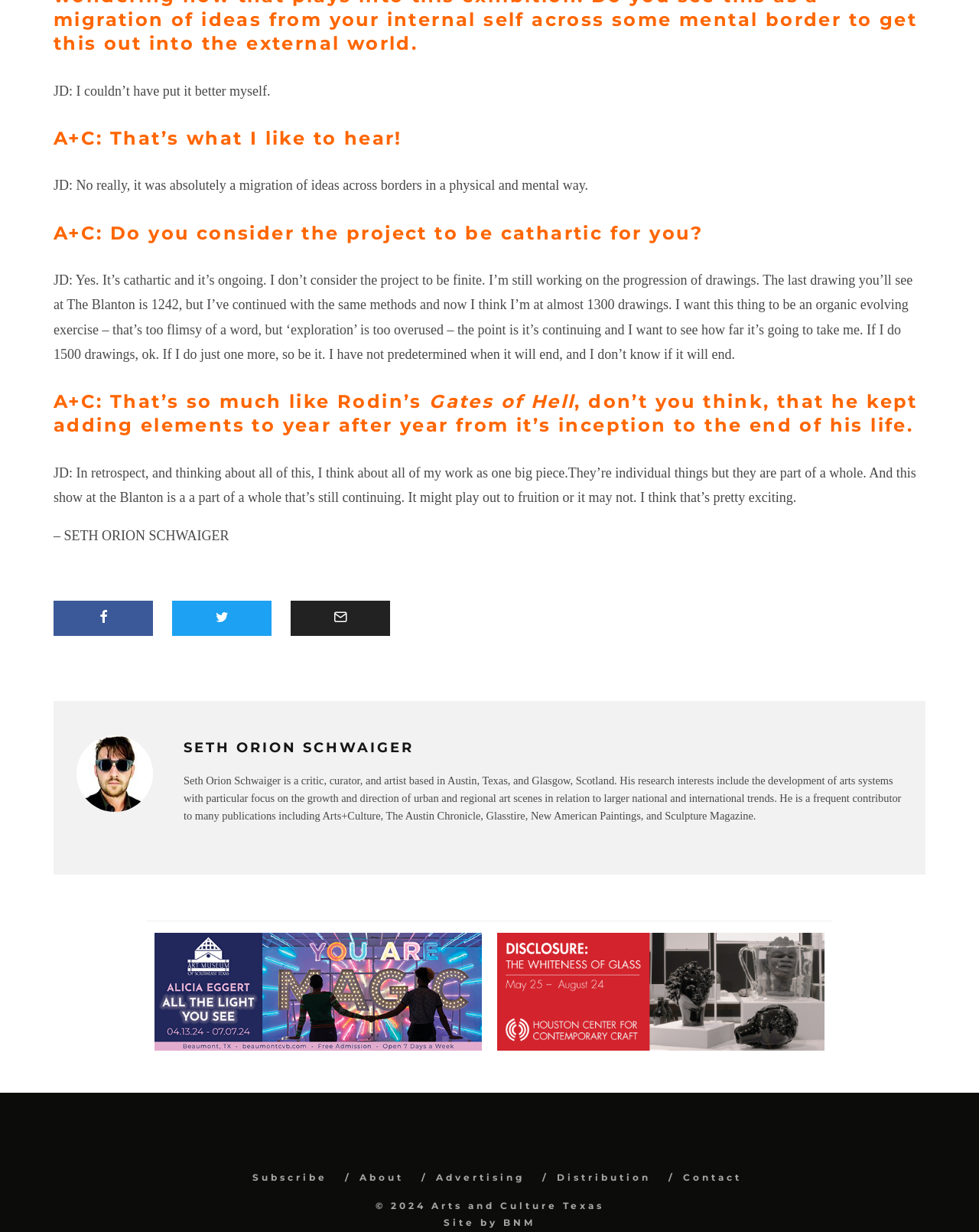By analyzing the image, answer the following question with a detailed response: What is the topic of the article?

I inferred the topic of the article by reading the text, which mentions 'drawings', 'The Blanton', and 'arts systems'. These keywords suggest that the article is about art.